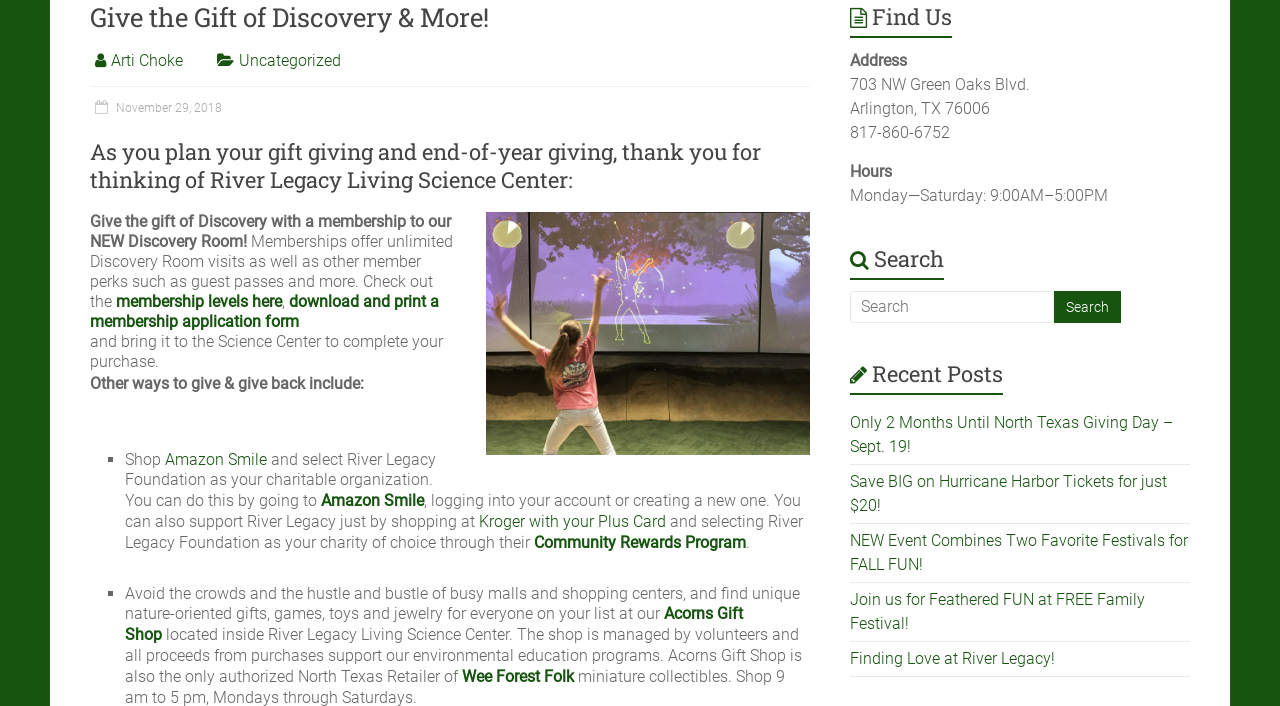Calculate the bounding box coordinates of the UI element given the description: "November 29, 2018".

[0.07, 0.142, 0.173, 0.162]